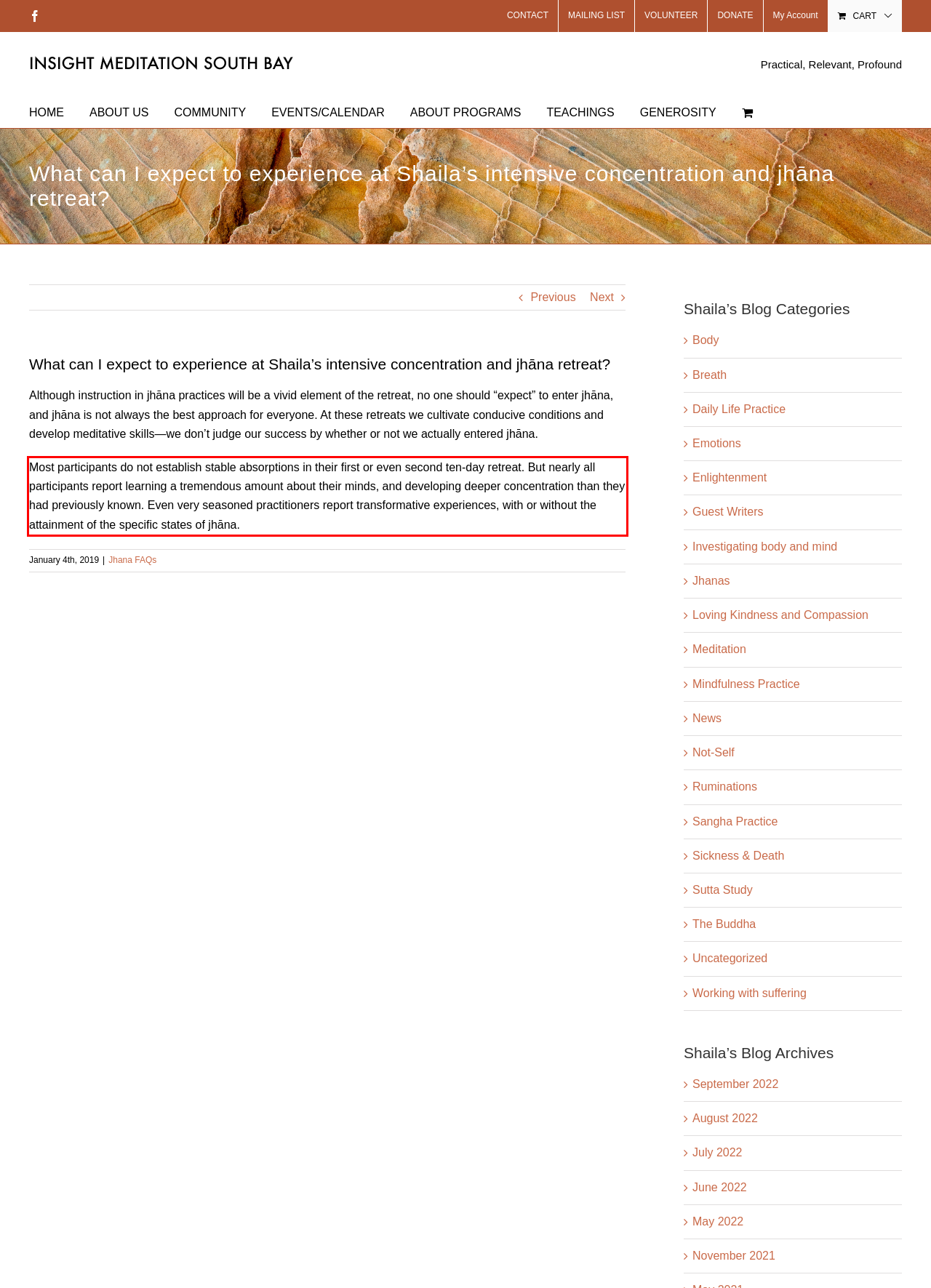Analyze the screenshot of a webpage where a red rectangle is bounding a UI element. Extract and generate the text content within this red bounding box.

Most participants do not establish stable absorptions in their first or even second ten-day retreat. But nearly all participants report learning a tremendous amount about their minds, and developing deeper concentration than they had previously known. Even very seasoned practitioners report transformative experiences, with or without the attainment of the specific states of jhāna.